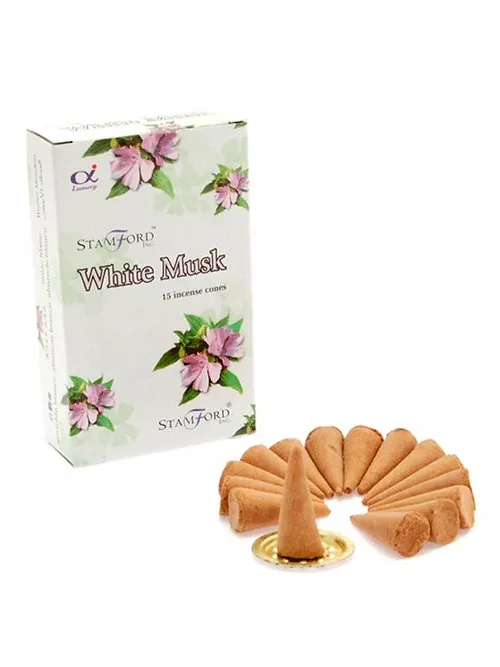What is the primary color scheme of the package?
Make sure to answer the question with a detailed and comprehensive explanation.

The caption describes the package as featuring a delicate floral pattern in soft greens and pinks, indicating that these colors are the primary color scheme of the package.